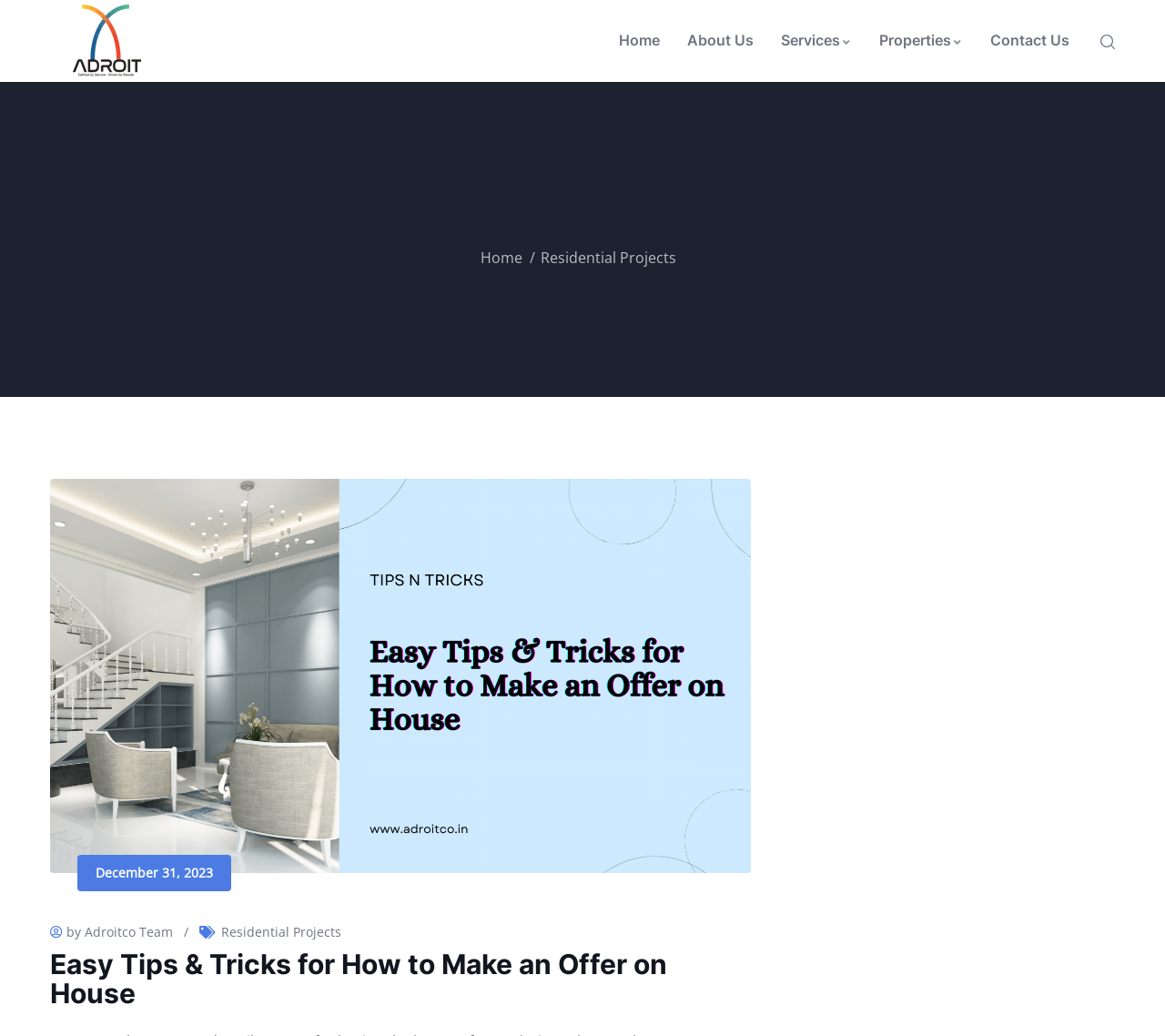Bounding box coordinates are specified in the format (top-left x, top-left y, bottom-right x, bottom-right y). All values are floating point numbers bounded between 0 and 1. Please provide the bounding box coordinate of the region this sentence describes: Home

[0.412, 0.239, 0.448, 0.258]